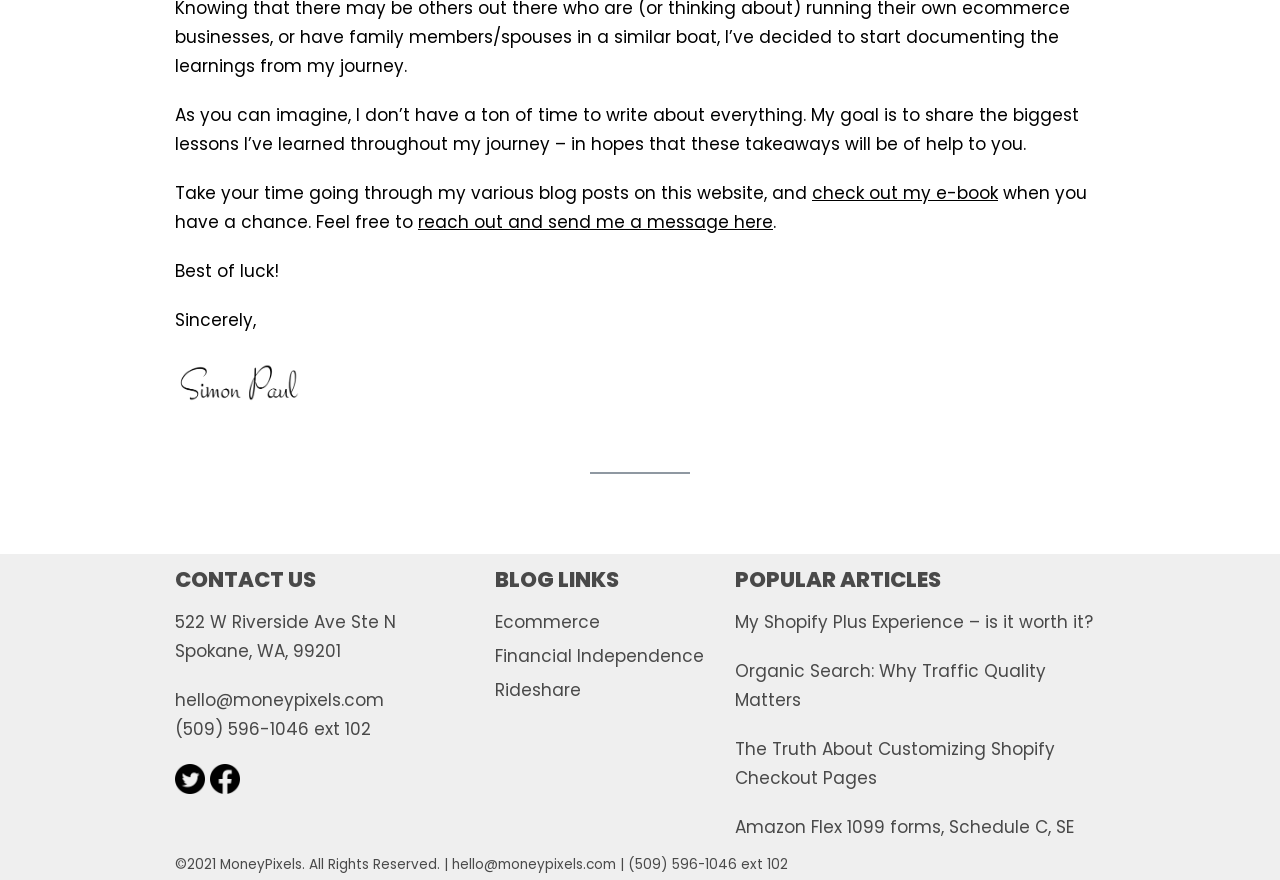Use a single word or phrase to respond to the question:
What is the author's goal?

Share biggest lessons